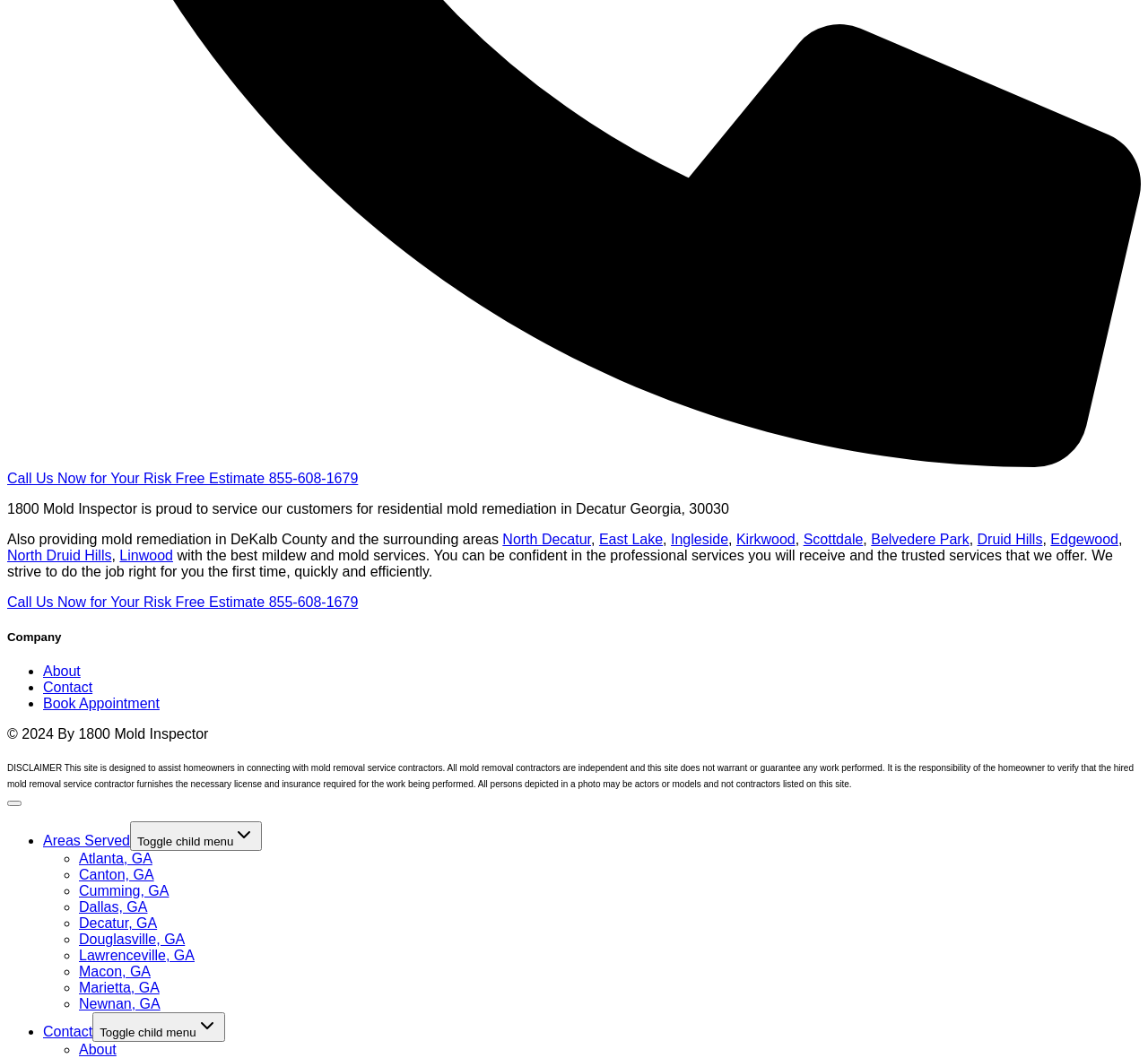Give a short answer to this question using one word or a phrase:
What is the purpose of this website?

To connect homeowners with mold removal service contractors